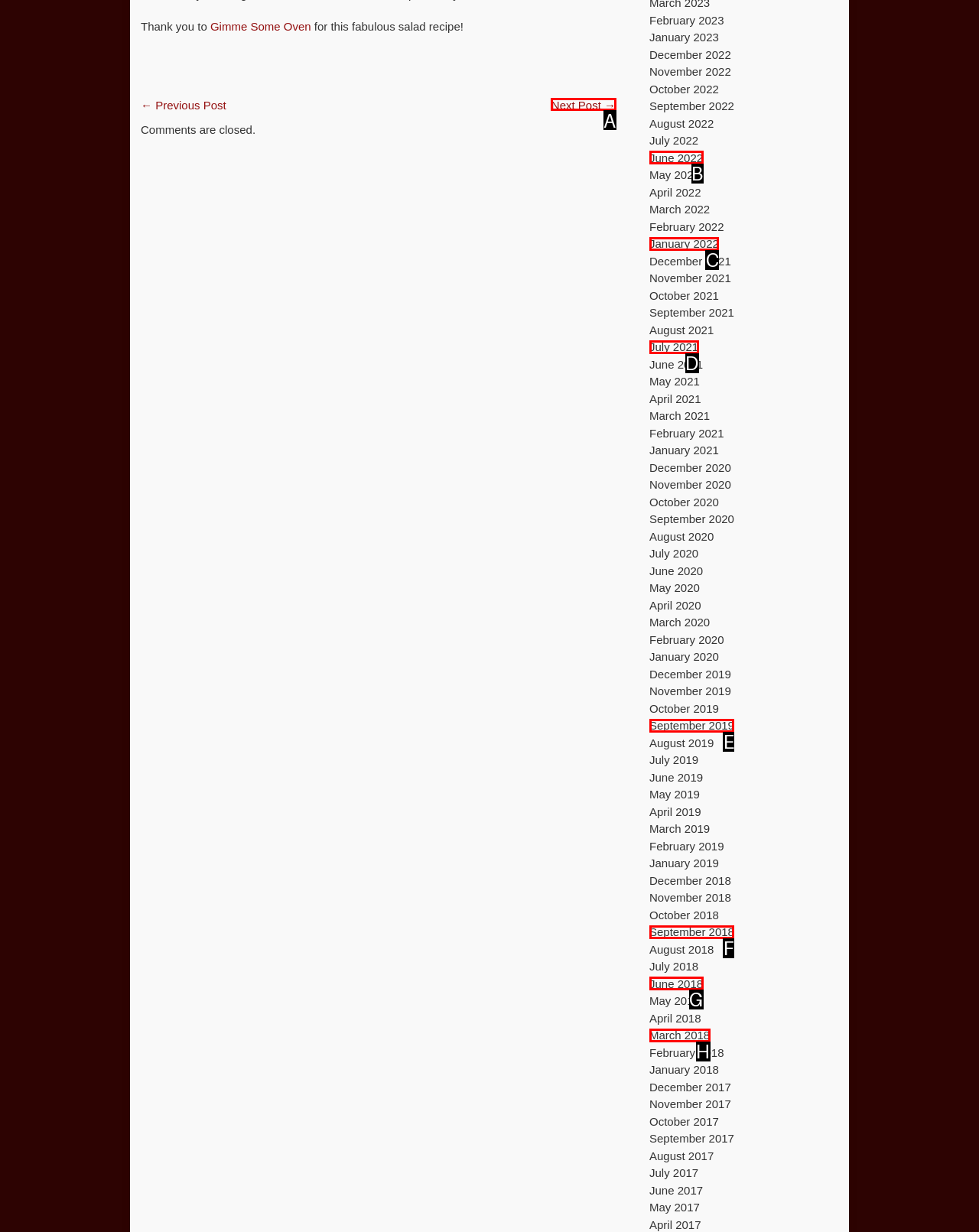Indicate which red-bounded element should be clicked to perform the task: Go to next post Answer with the letter of the correct option.

A